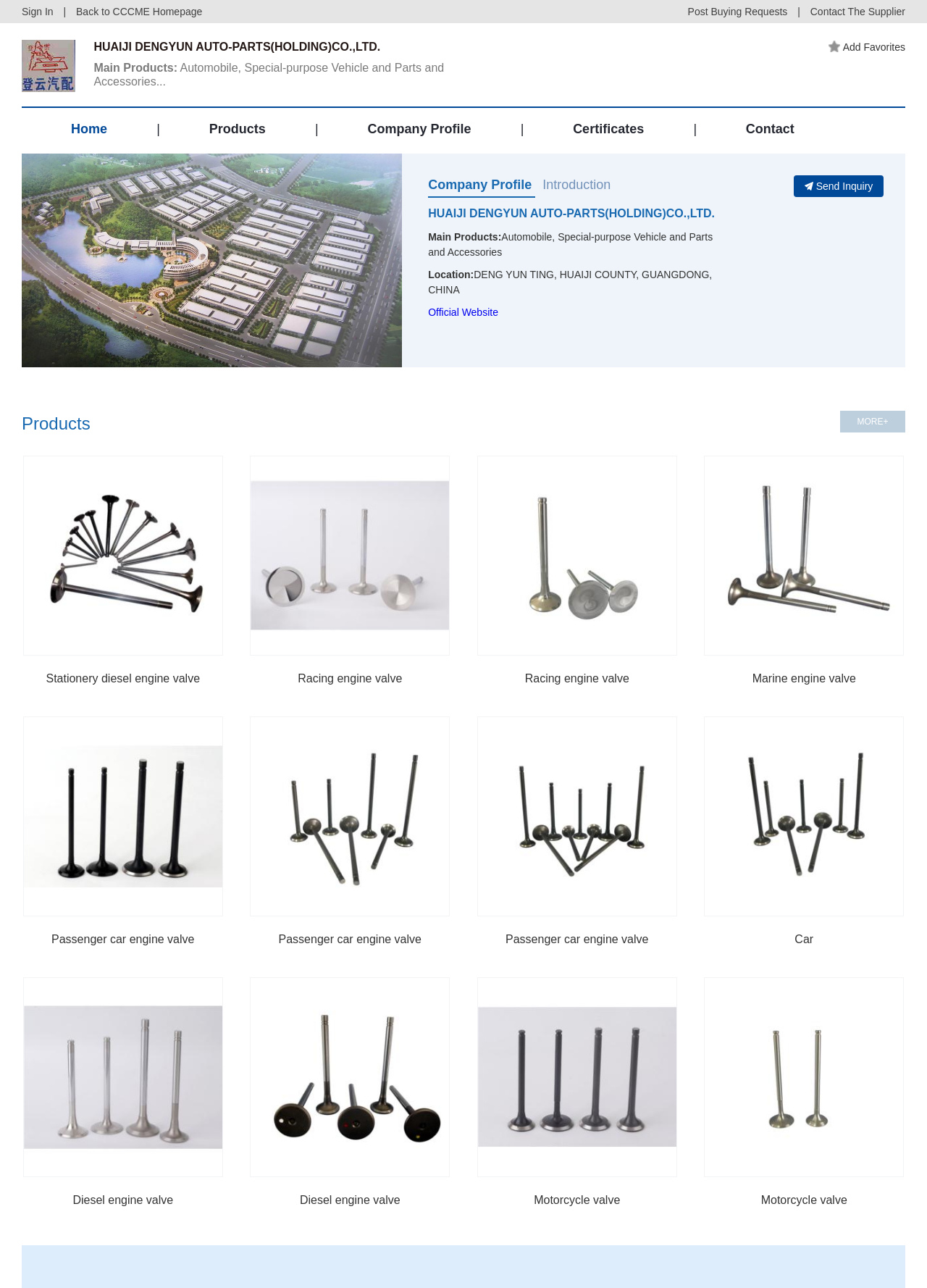Where is the company located?
Please respond to the question with a detailed and well-explained answer.

The company location can be found in the static text element under the 'Location:' heading, which specifies 'DENG YUN TING, HUAIJI COUNTY, GUANGDONG, CHINA'.